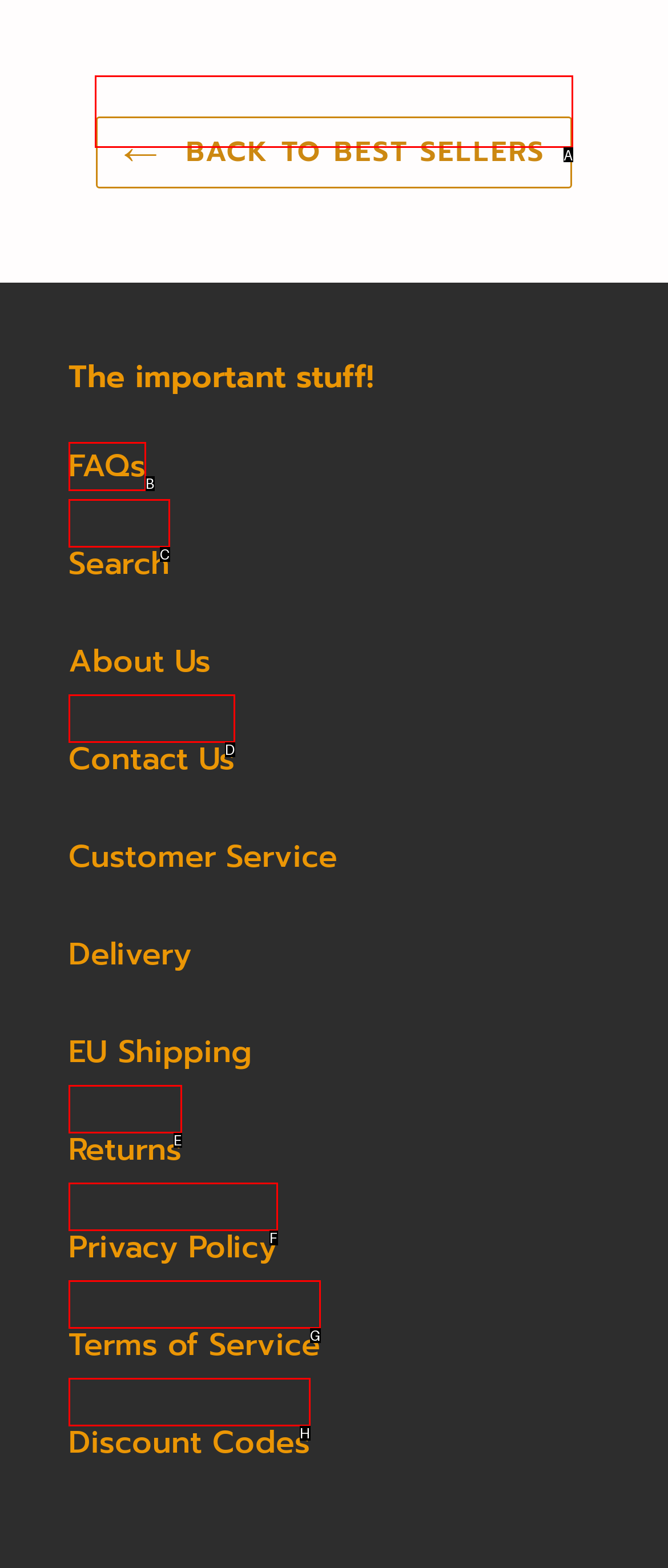What is the letter of the UI element you should click to view FAQs? Provide the letter directly.

B